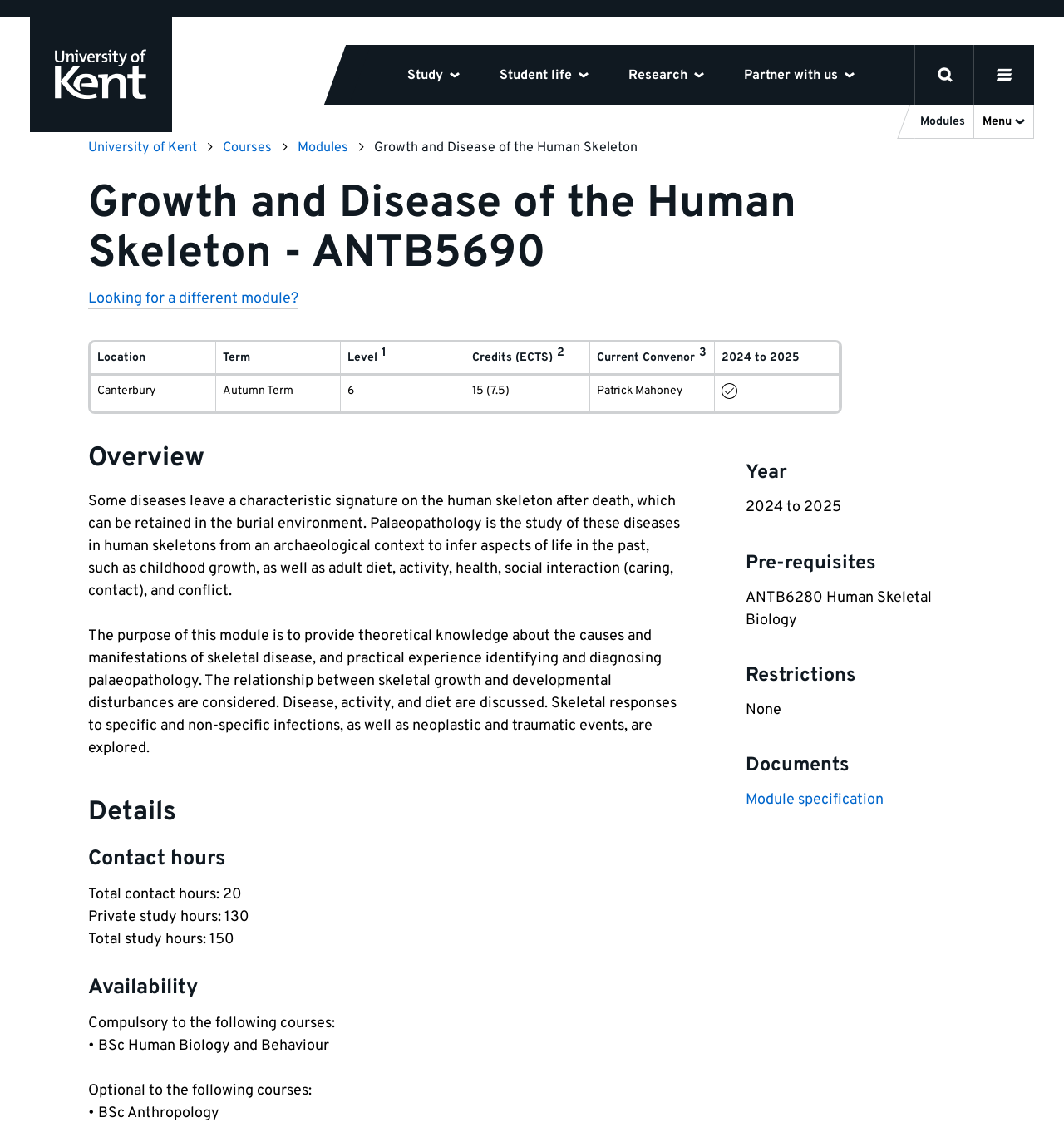Based on the element description "The University of Kent", predict the bounding box coordinates of the UI element.

[0.028, 0.015, 0.162, 0.117]